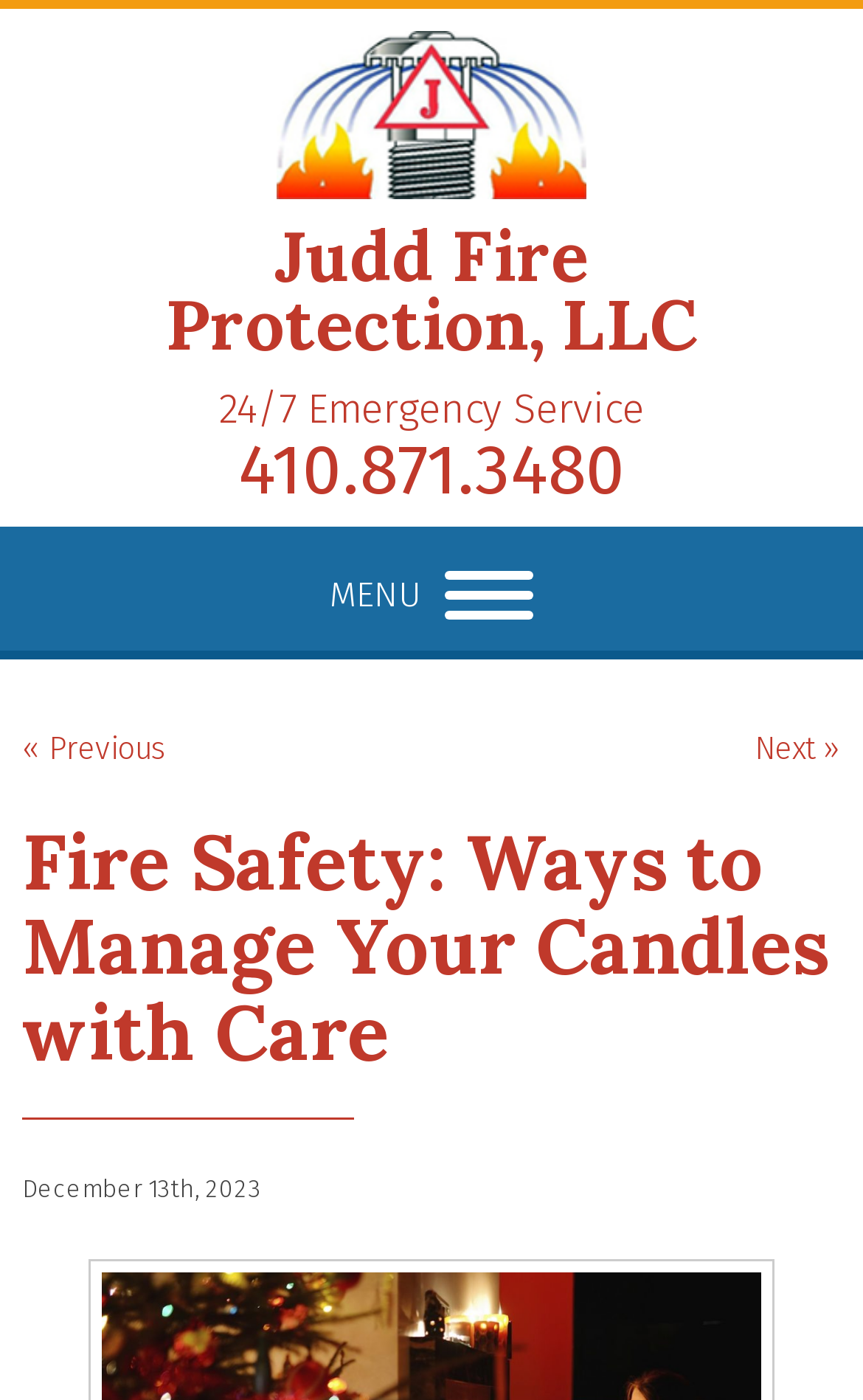How many navigation links are there?
Based on the image, answer the question with a single word or brief phrase.

2